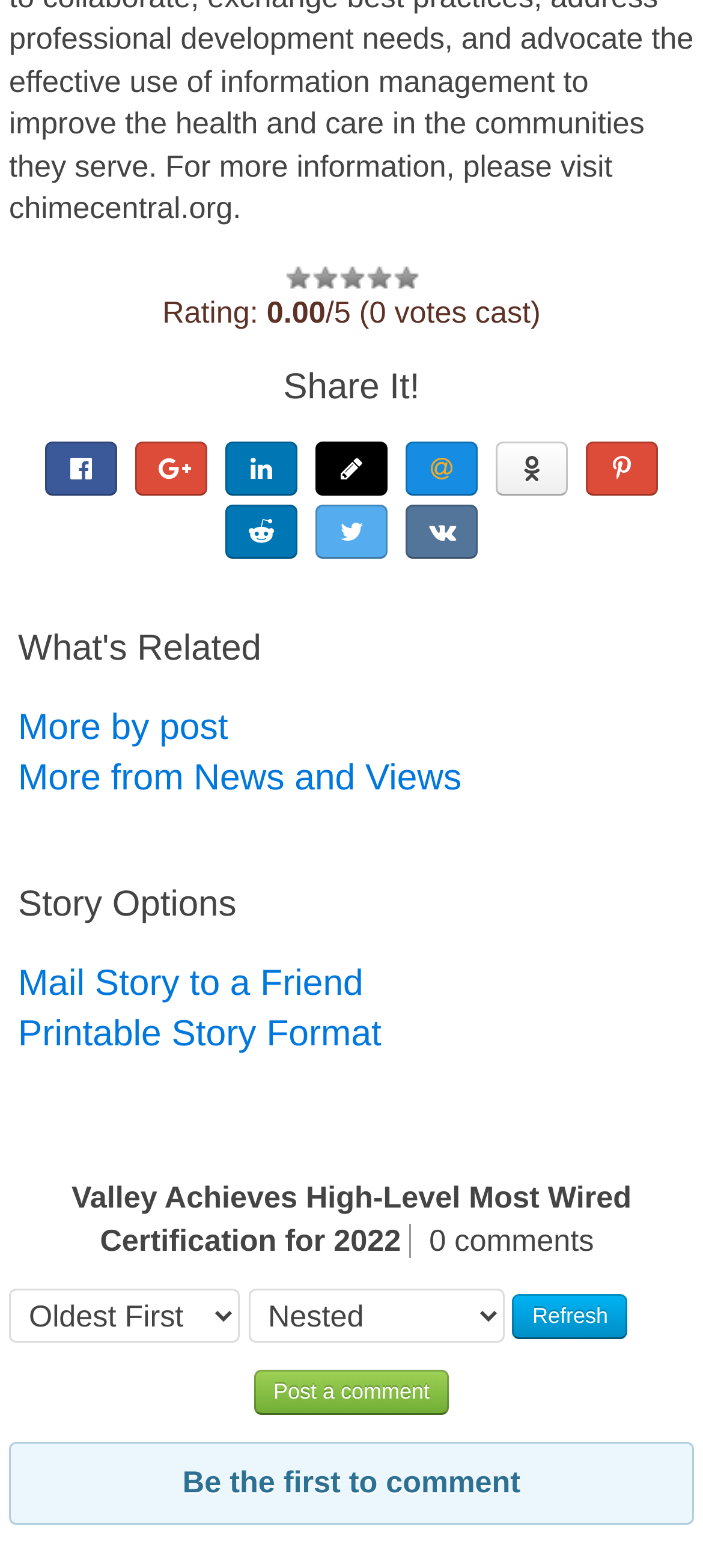From the screenshot, find the bounding box of the UI element matching this description: "title="Live Journal"". Supply the bounding box coordinates in the form [left, top, right, bottom], each a float between 0 and 1.

[0.449, 0.282, 0.551, 0.316]